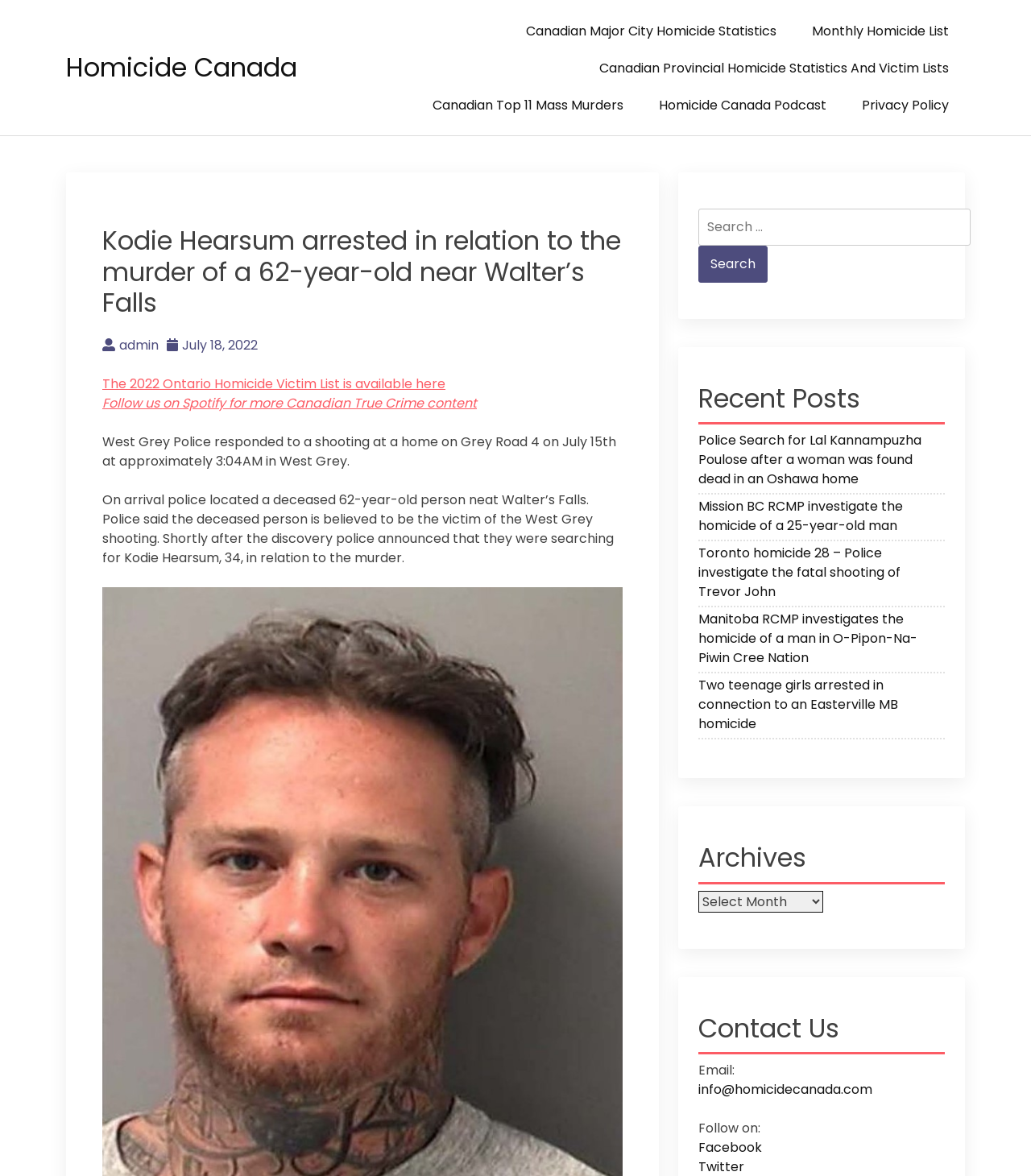Use one word or a short phrase to answer the question provided: 
What is the topic of the recent post about a 62-year-old person?

Murder near Walter's Falls